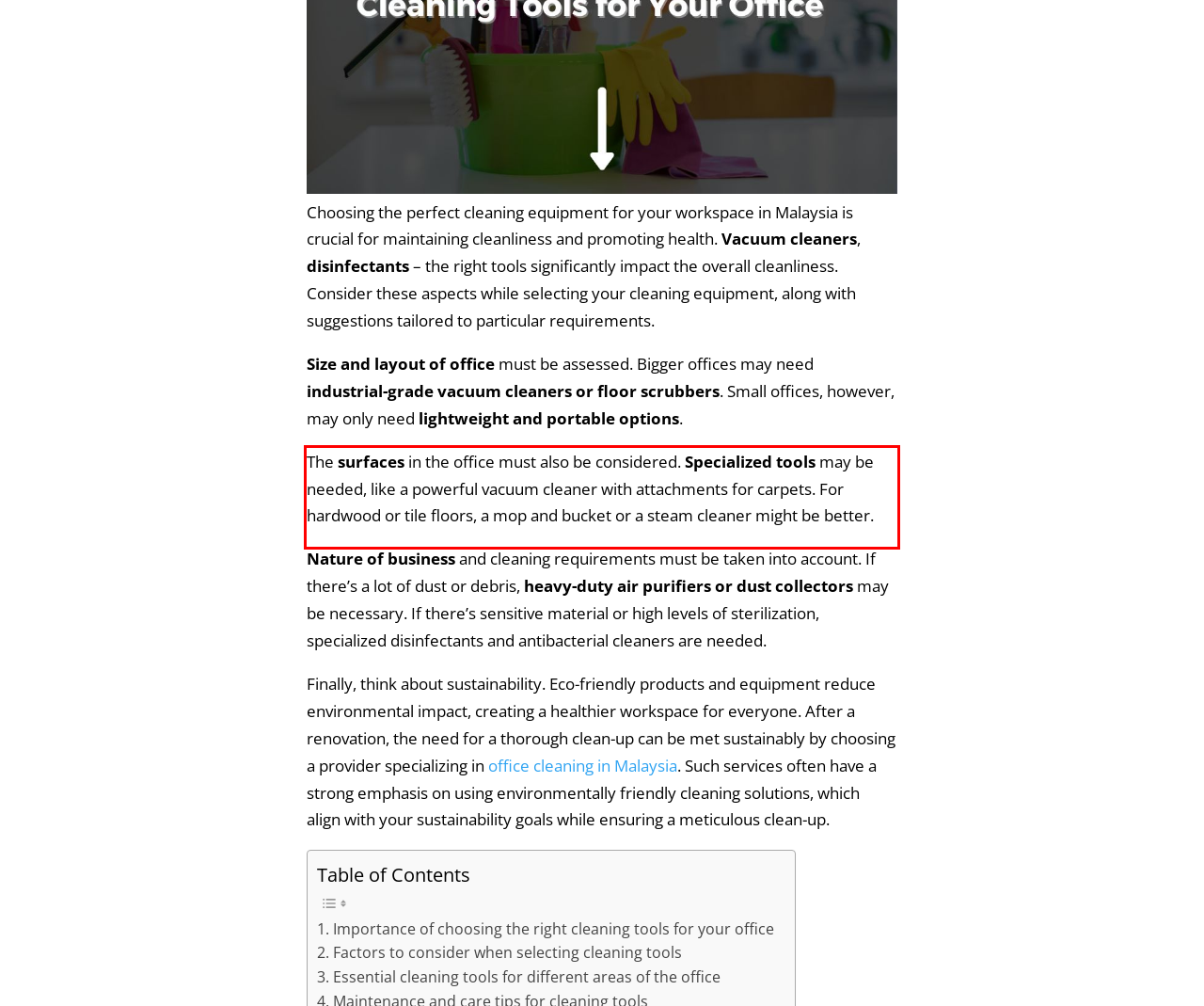Please identify and extract the text from the UI element that is surrounded by a red bounding box in the provided webpage screenshot.

The surfaces in the office must also be considered. Specialized tools may be needed, like a powerful vacuum cleaner with attachments for carpets. For hardwood or tile floors, a mop and bucket or a steam cleaner might be better.